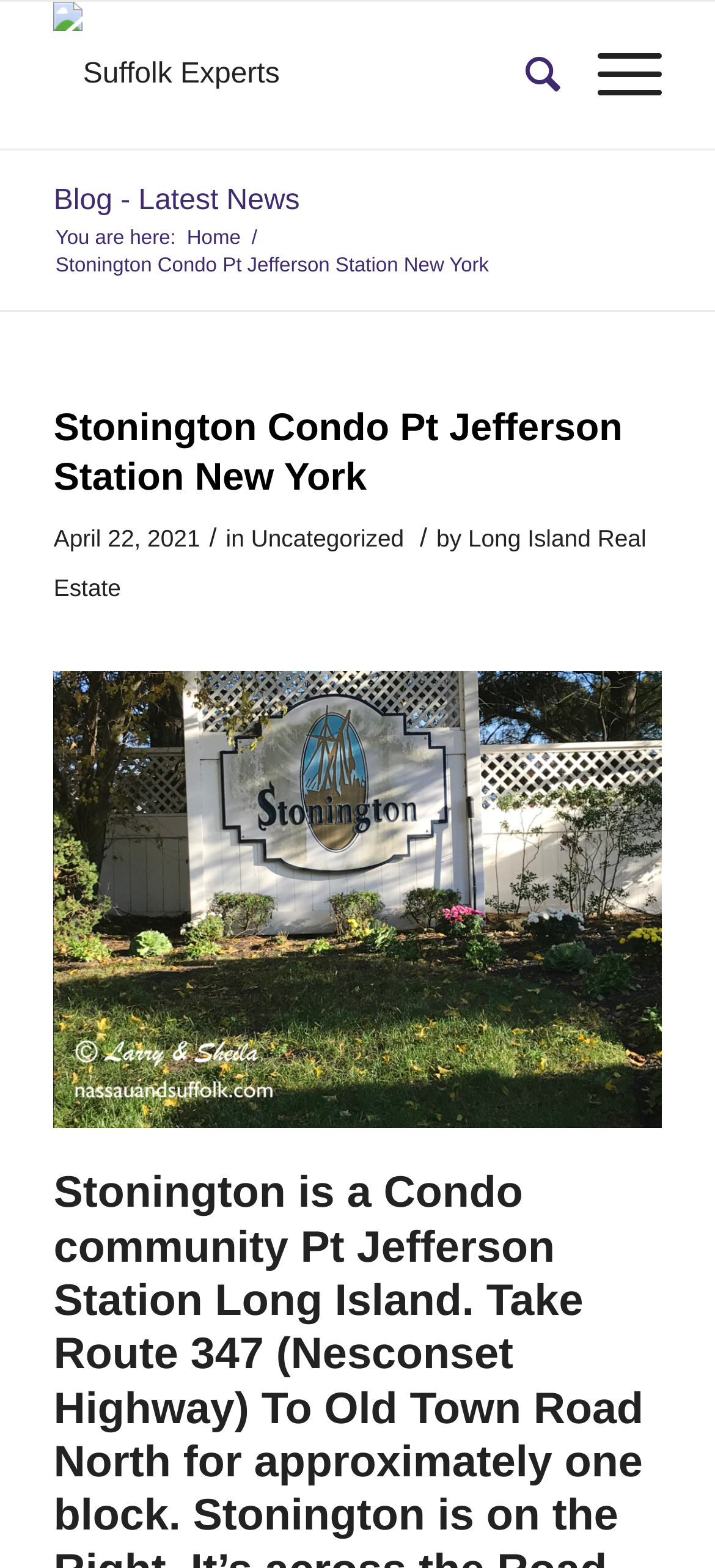When was the latest article published?
Provide a fully detailed and comprehensive answer to the question.

The publication date of the latest article can be found in the header section of the webpage, where it says 'April 22, 2021'.